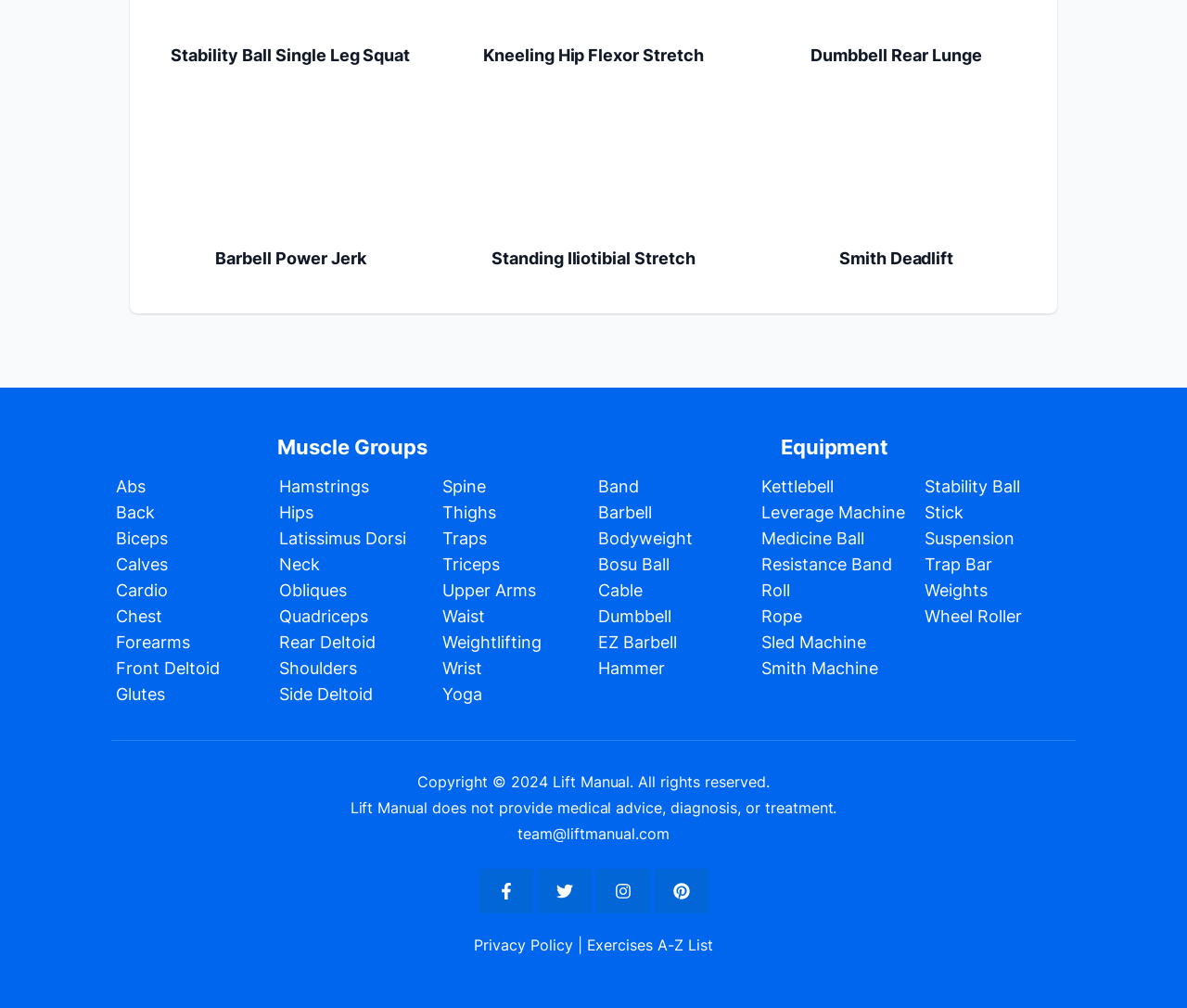Determine the bounding box coordinates of the clickable region to follow the instruction: "Become a member today!".

None